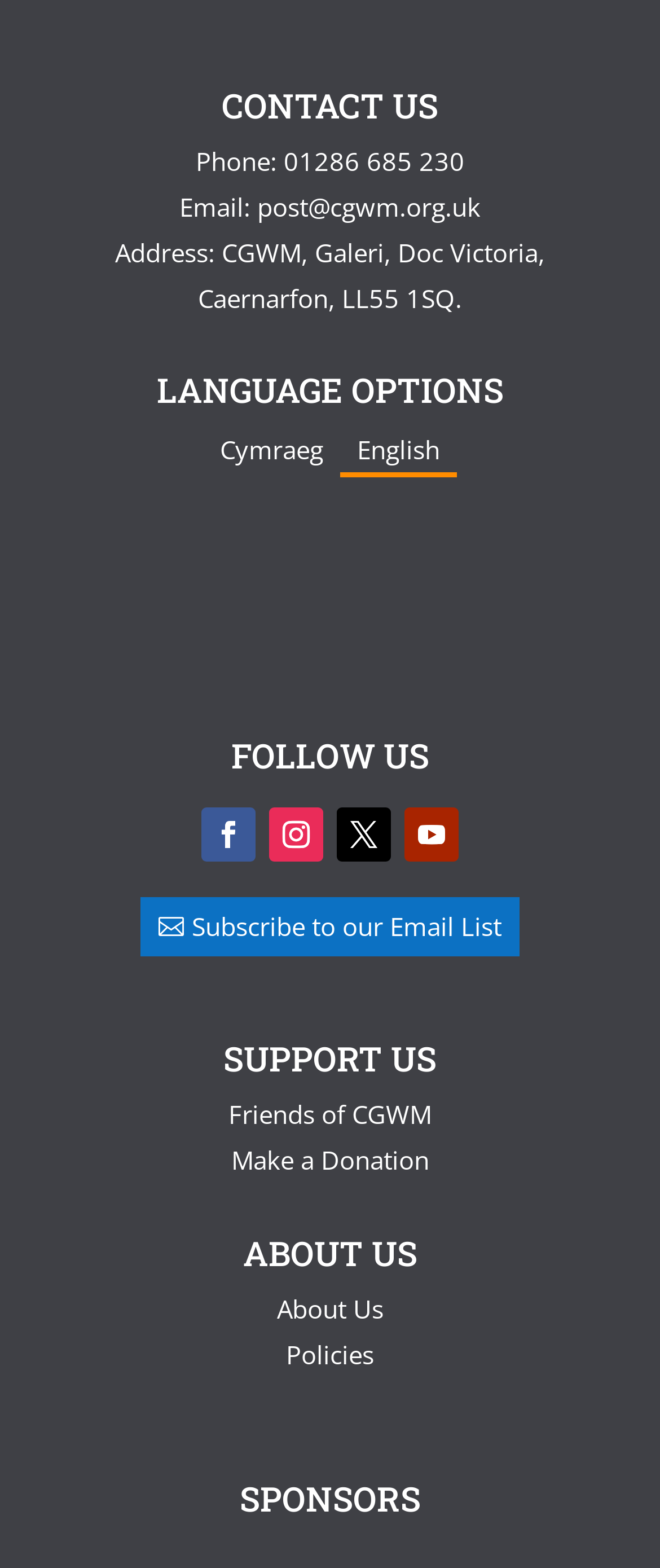What social media platforms can CGWM be followed on?
Provide a one-word or short-phrase answer based on the image.

Four platforms